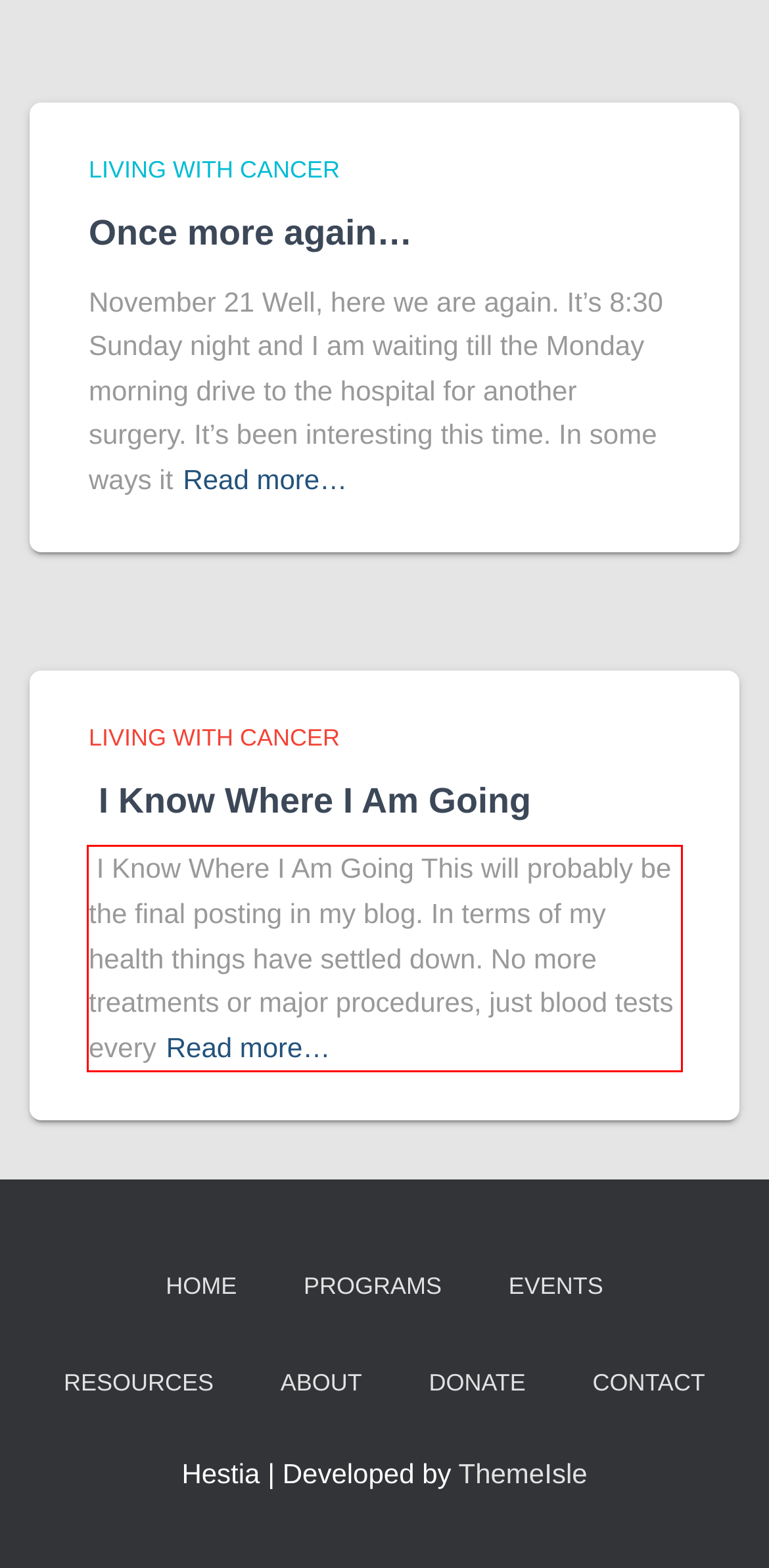You are presented with a screenshot containing a red rectangle. Extract the text found inside this red bounding box.

I Know Where I Am Going This will probably be the final posting in my blog. In terms of my health things have settled down. No more treatments or major procedures, just blood tests everyRead more…